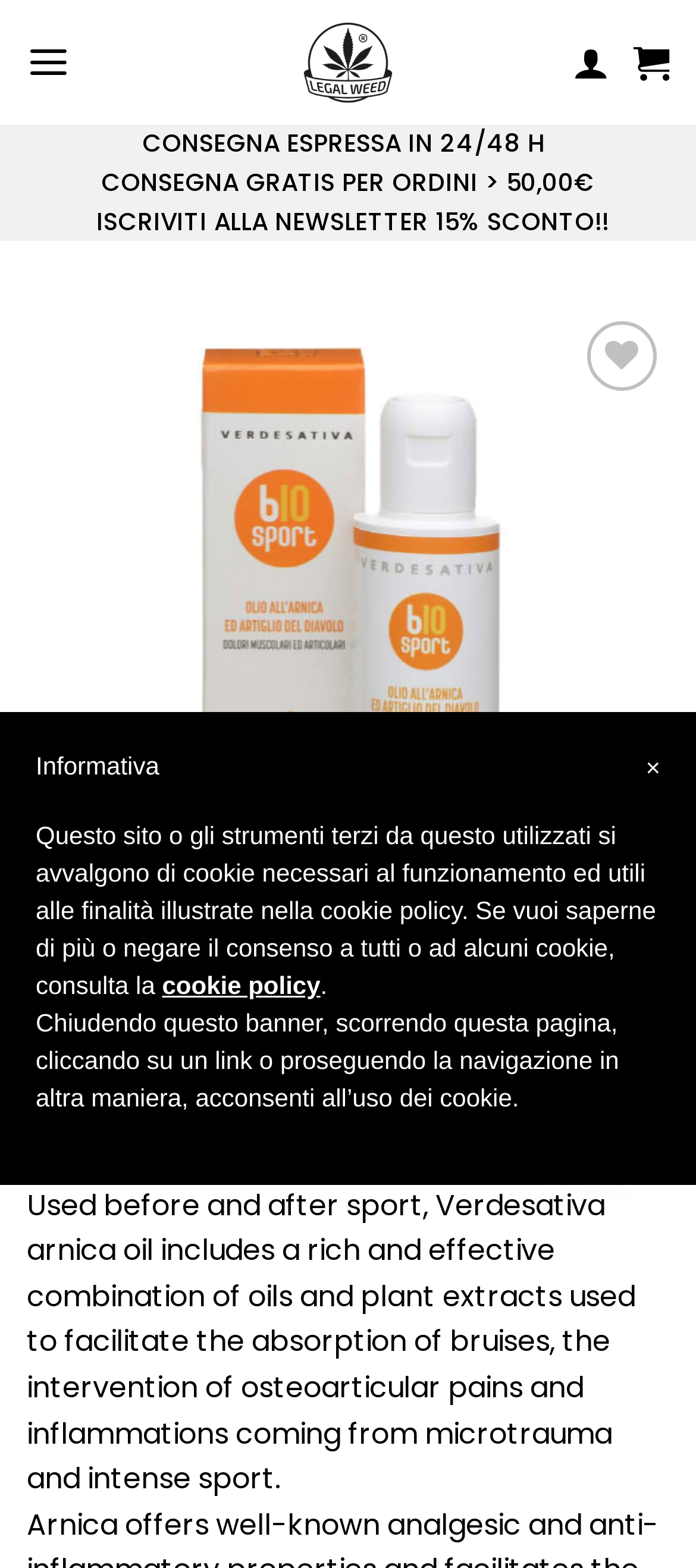Provide the bounding box coordinates of the HTML element this sentence describes: "Iscriviti alla Newsletter 15% sconto!!".

[0.138, 0.13, 0.874, 0.152]